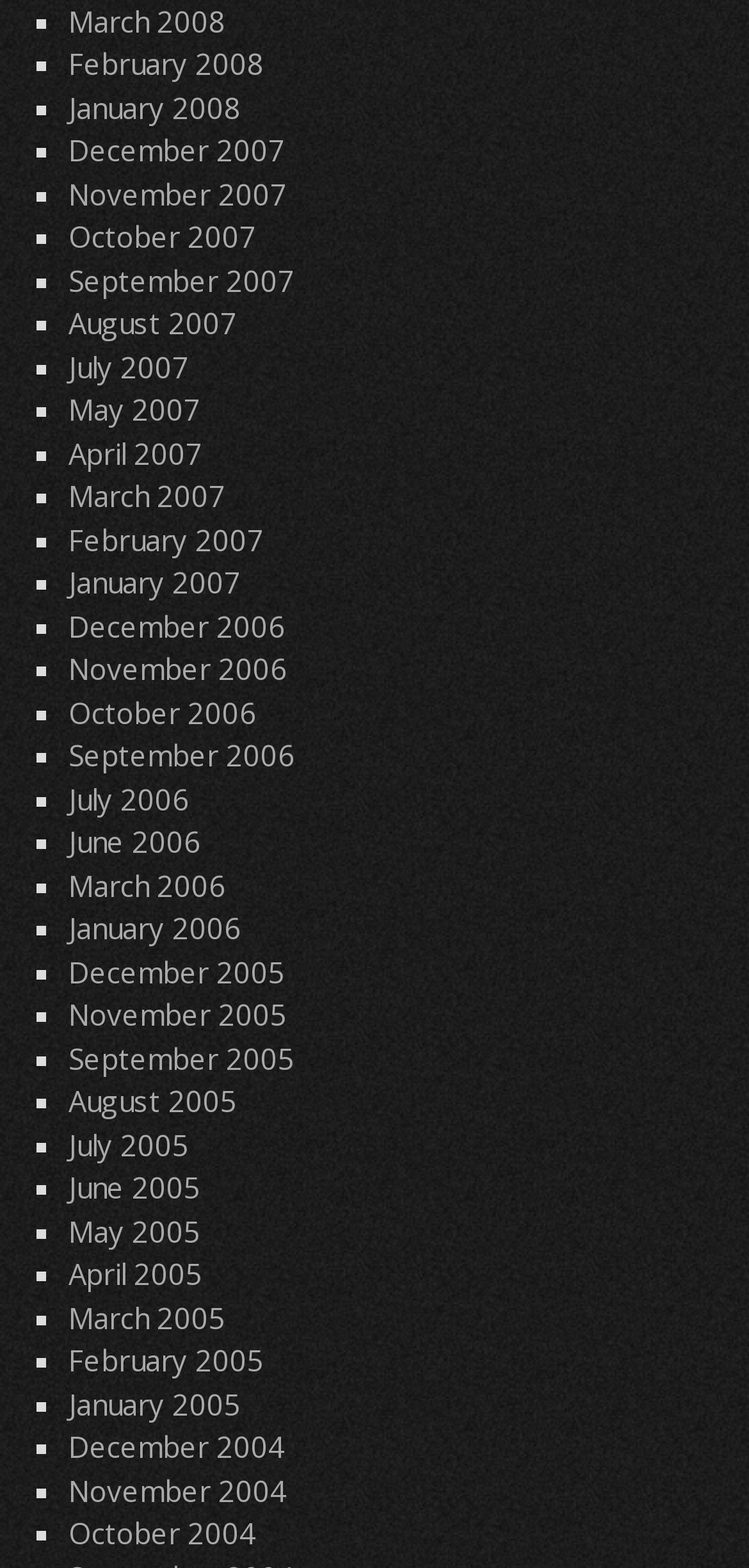Can you provide the bounding box coordinates for the element that should be clicked to implement the instruction: "Access December 2004"?

[0.091, 0.91, 0.381, 0.935]